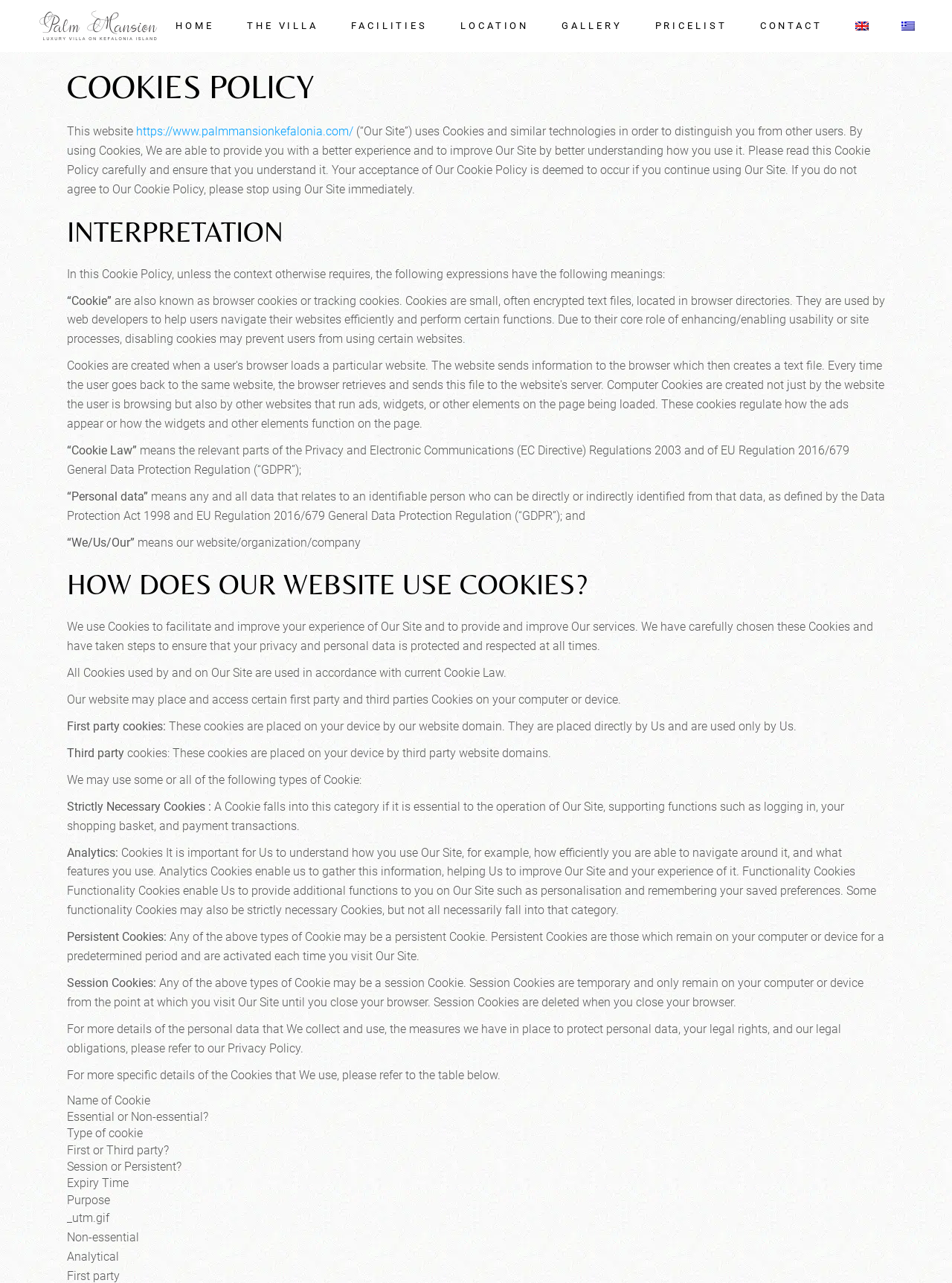Predict the bounding box for the UI component with the following description: "THE VILLA".

[0.259, 0.0, 0.334, 0.041]